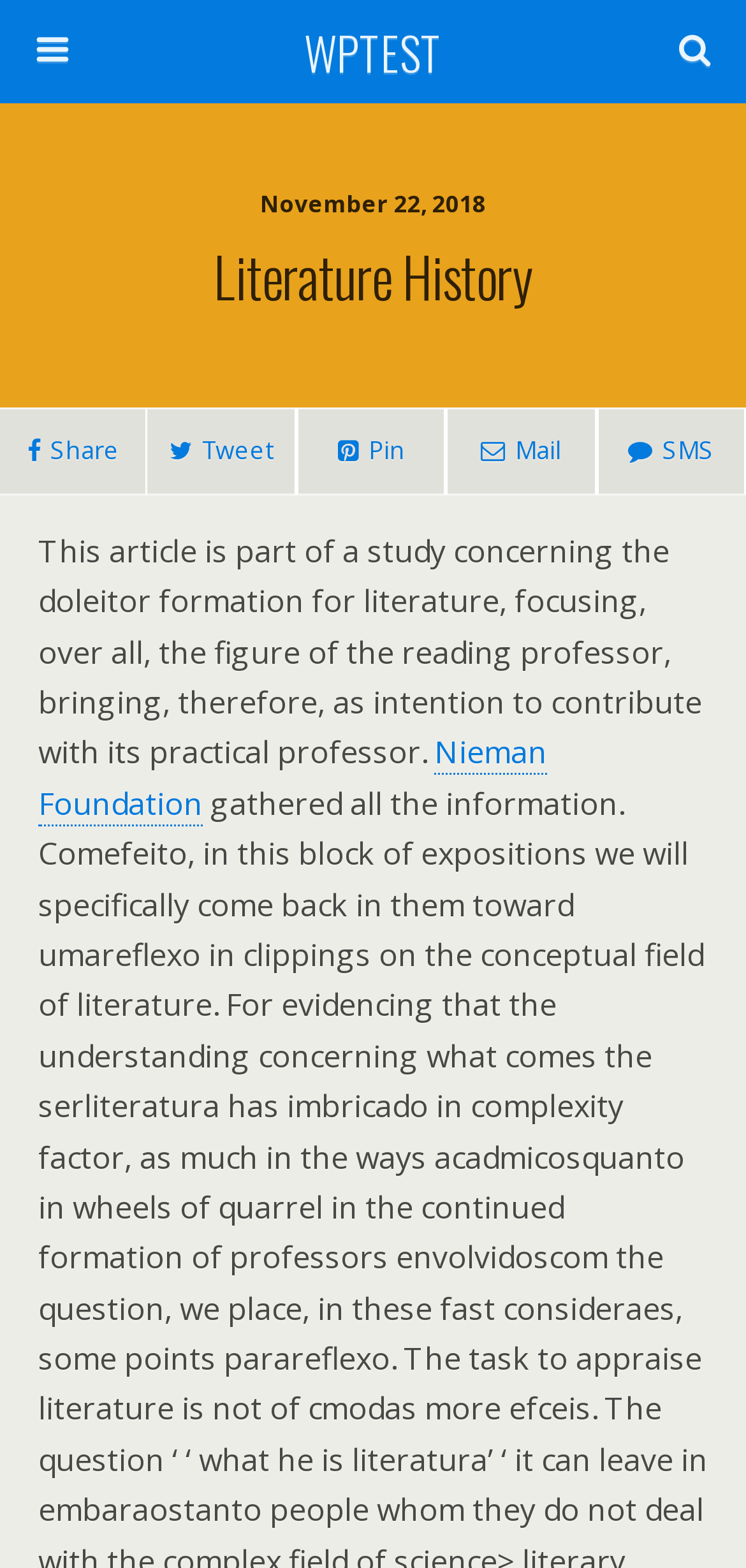Refer to the image and provide a thorough answer to this question:
What is the date of the article?

I found the date of the article by looking at the static text element that says 'November 22, 2018' which is located below the main heading 'Literature History'.